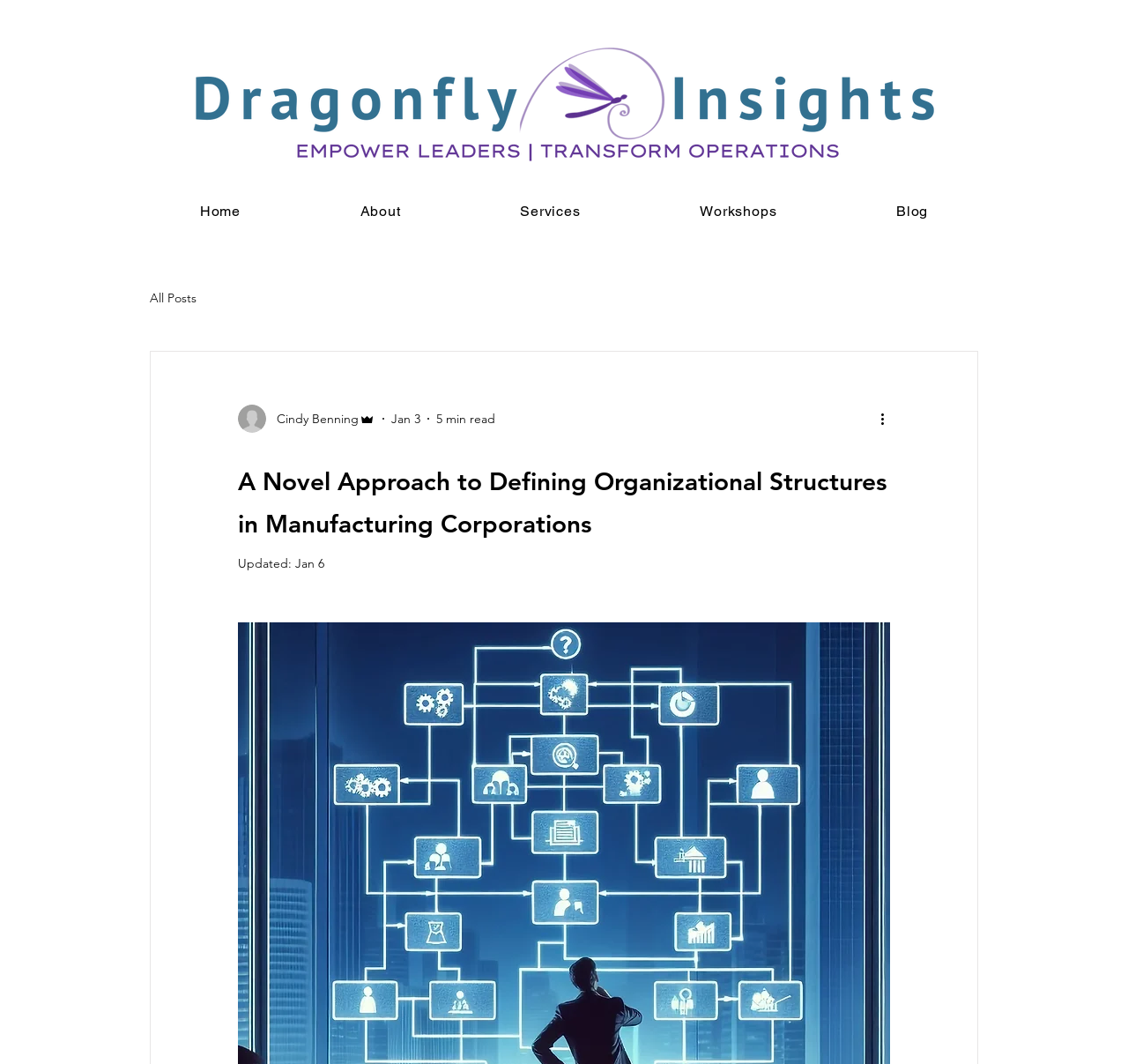Can you locate the main headline on this webpage and provide its text content?

A Novel Approach to Defining Organizational Structures in Manufacturing Corporations